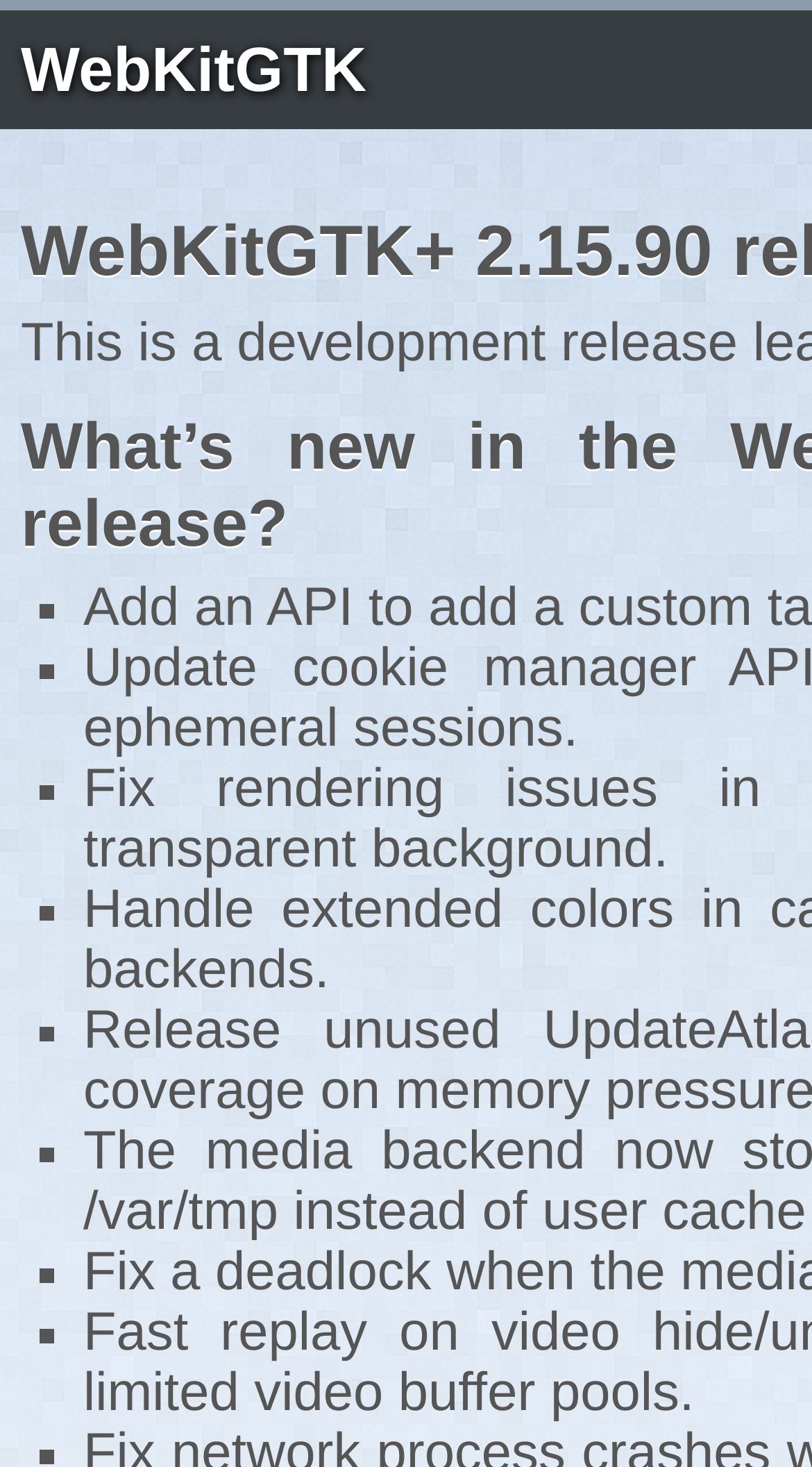Please give a concise answer to this question using a single word or phrase: 
How many list markers are on the webpage?

10